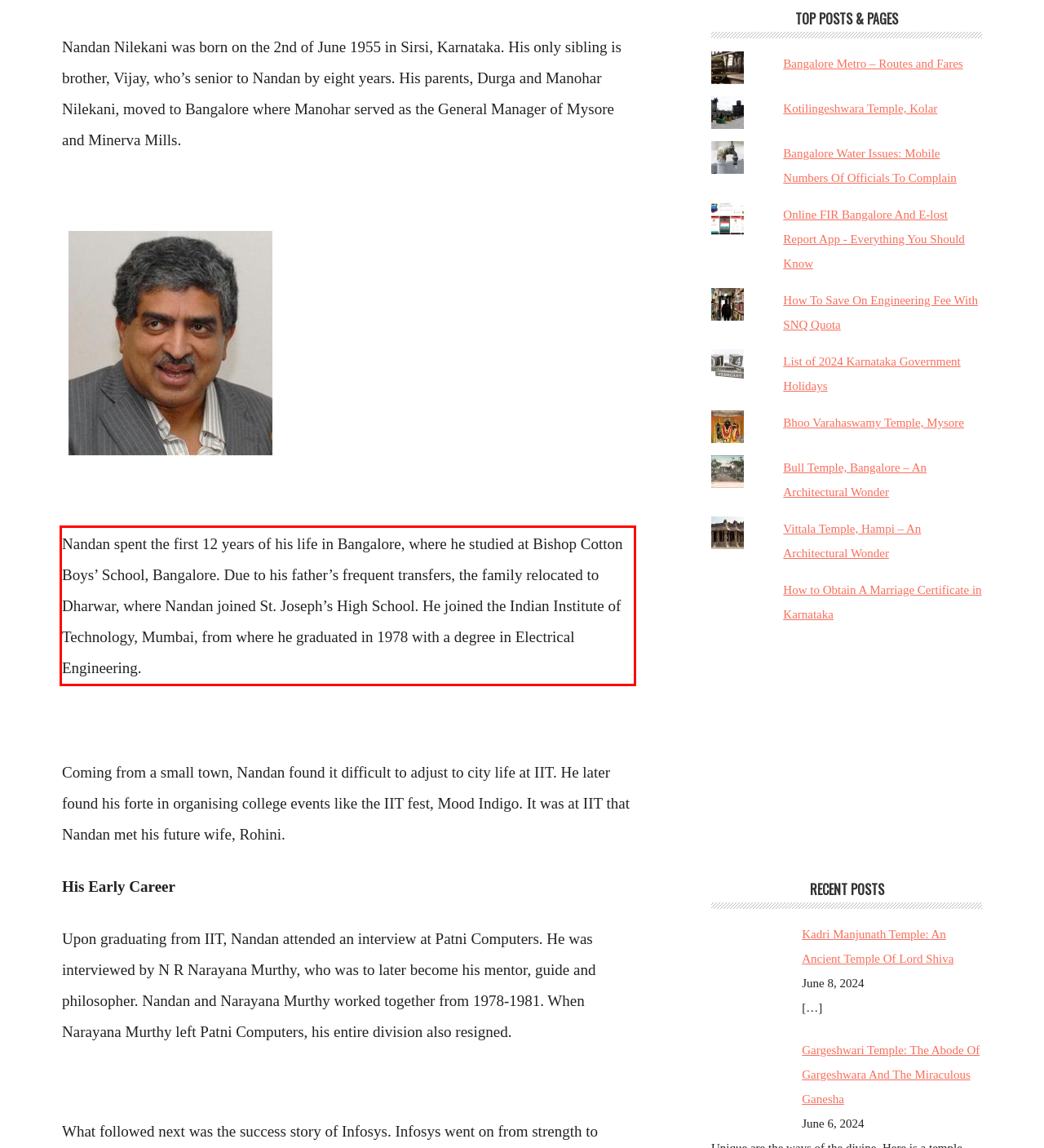Look at the provided screenshot of the webpage and perform OCR on the text within the red bounding box.

Nandan spent the first 12 years of his life in Bangalore, where he studied at Bishop Cotton Boys’ School, Bangalore. Due to his father’s frequent transfers, the family relocated to Dharwar, where Nandan joined St. Joseph’s High School. He joined the Indian Institute of Technology, Mumbai, from where he graduated in 1978 with a degree in Electrical Engineering.